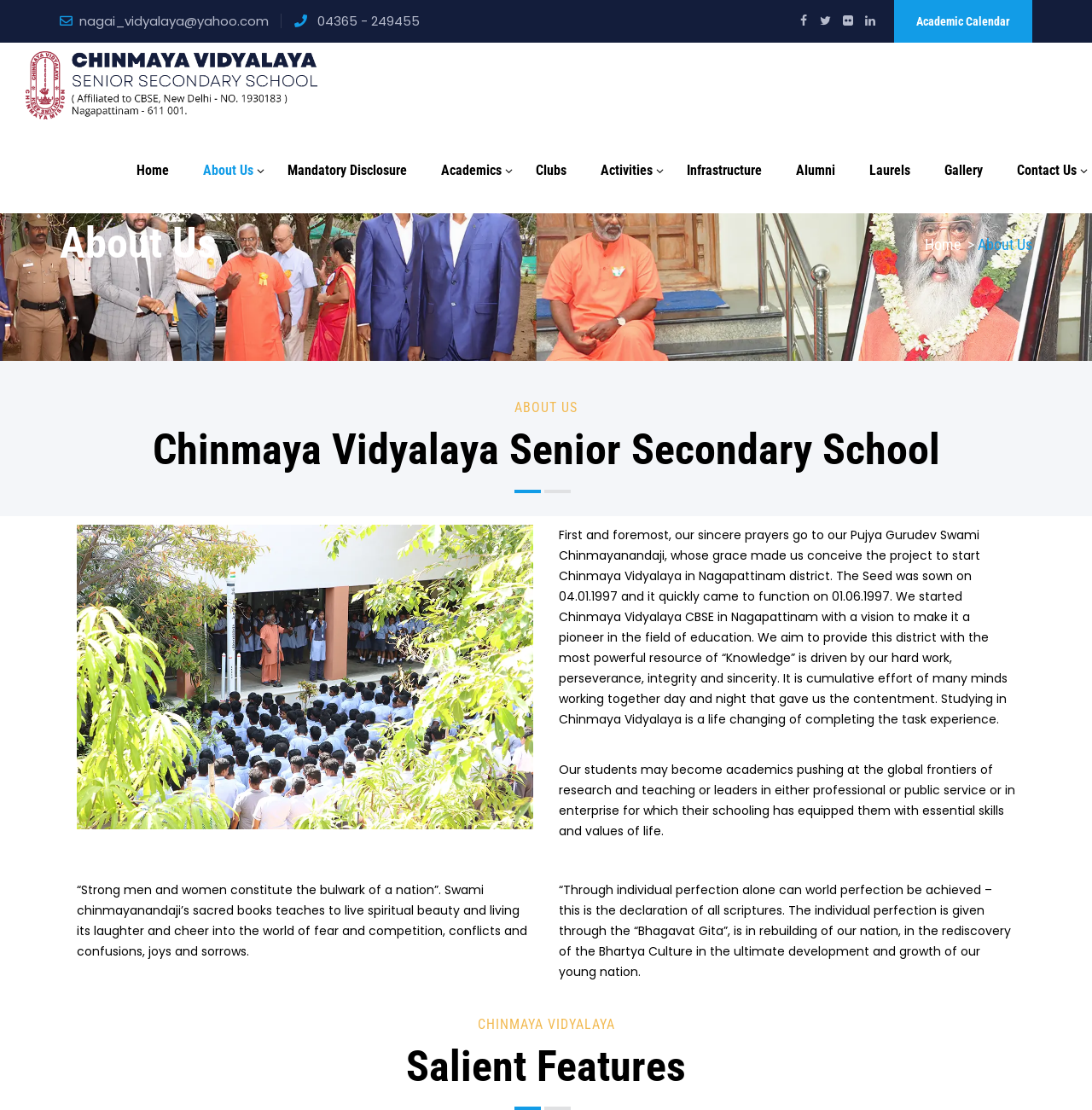Please determine the bounding box coordinates of the clickable area required to carry out the following instruction: "Click the 'About Us' link". The coordinates must be four float numbers between 0 and 1, represented as [left, top, right, bottom].

[0.172, 0.115, 0.246, 0.192]